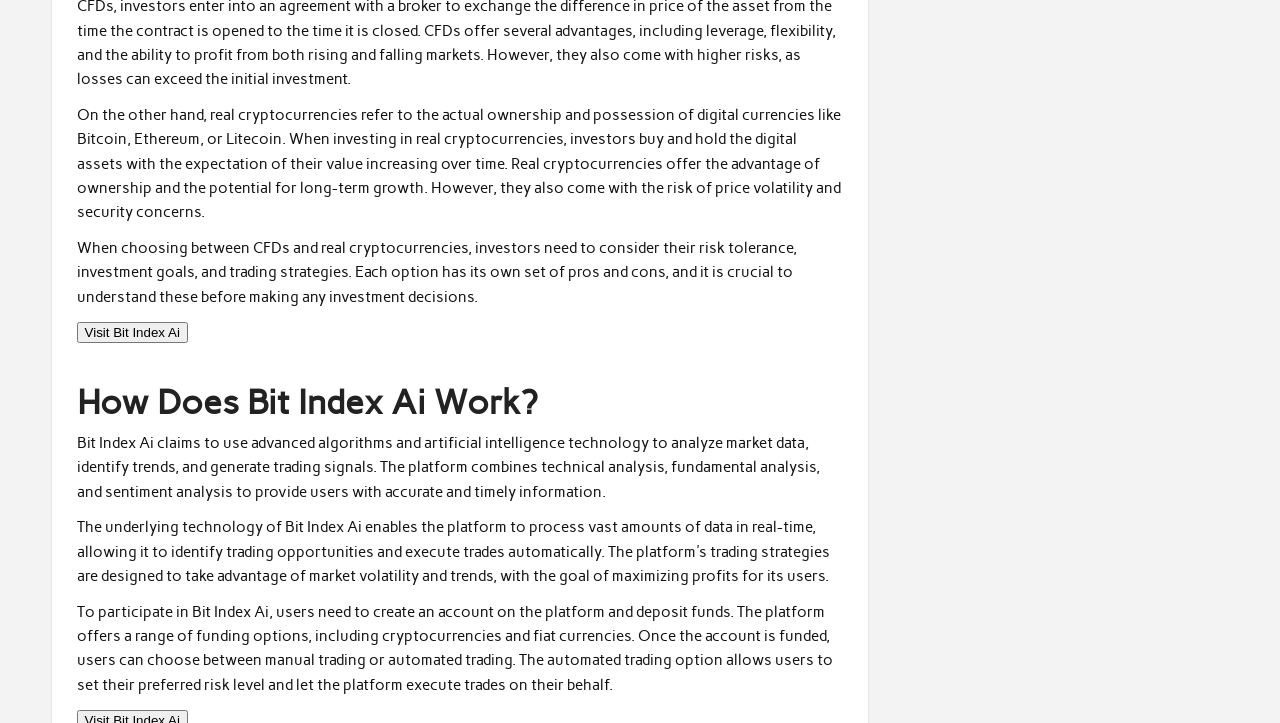Give a short answer to this question using one word or a phrase:
What type of analysis does Bit Index Ai combine?

Technical, fundamental, and sentiment